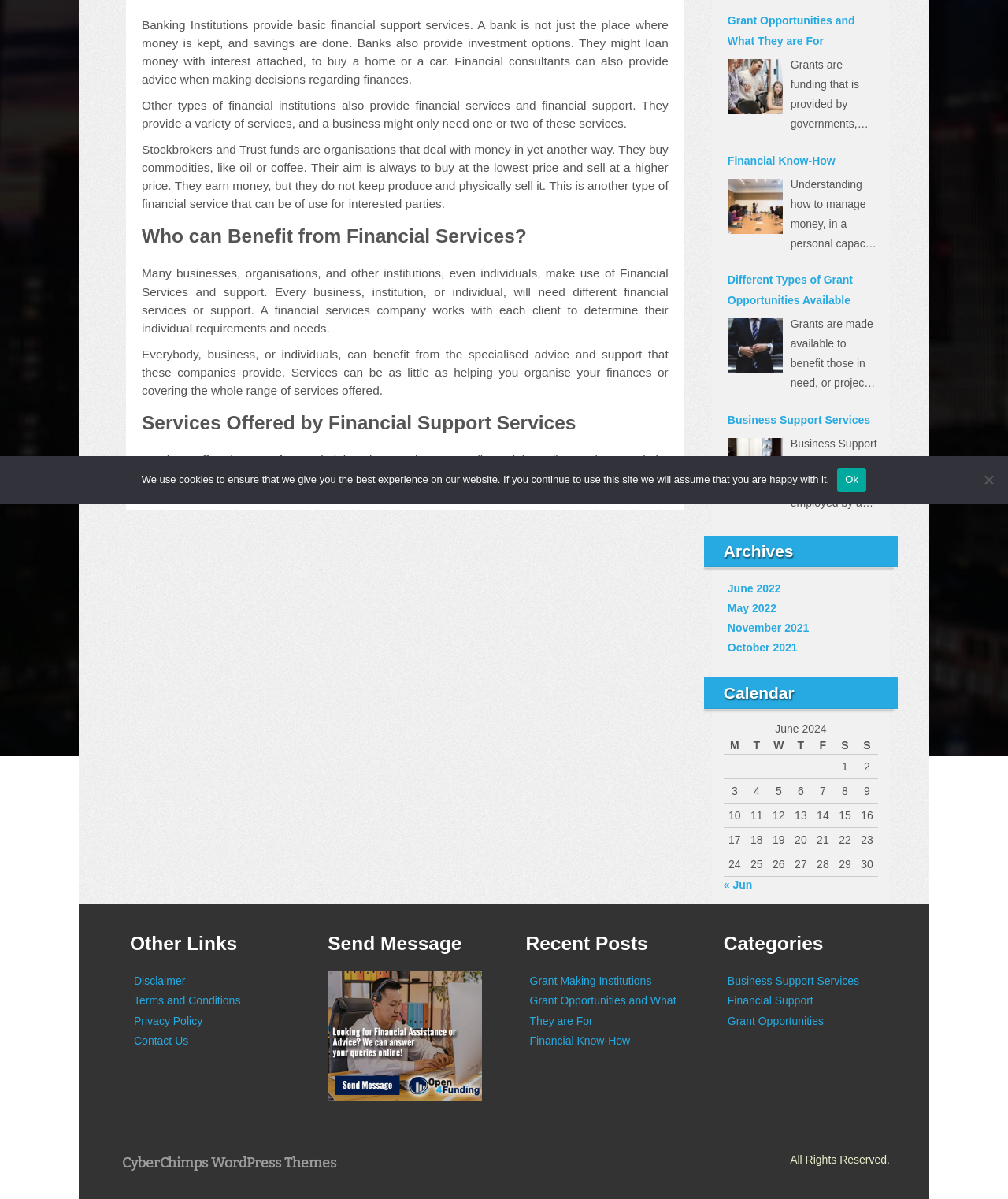Predict the bounding box of the UI element based on the description: "Terms and Conditions". The coordinates should be four float numbers between 0 and 1, formatted as [left, top, right, bottom].

[0.133, 0.829, 0.239, 0.84]